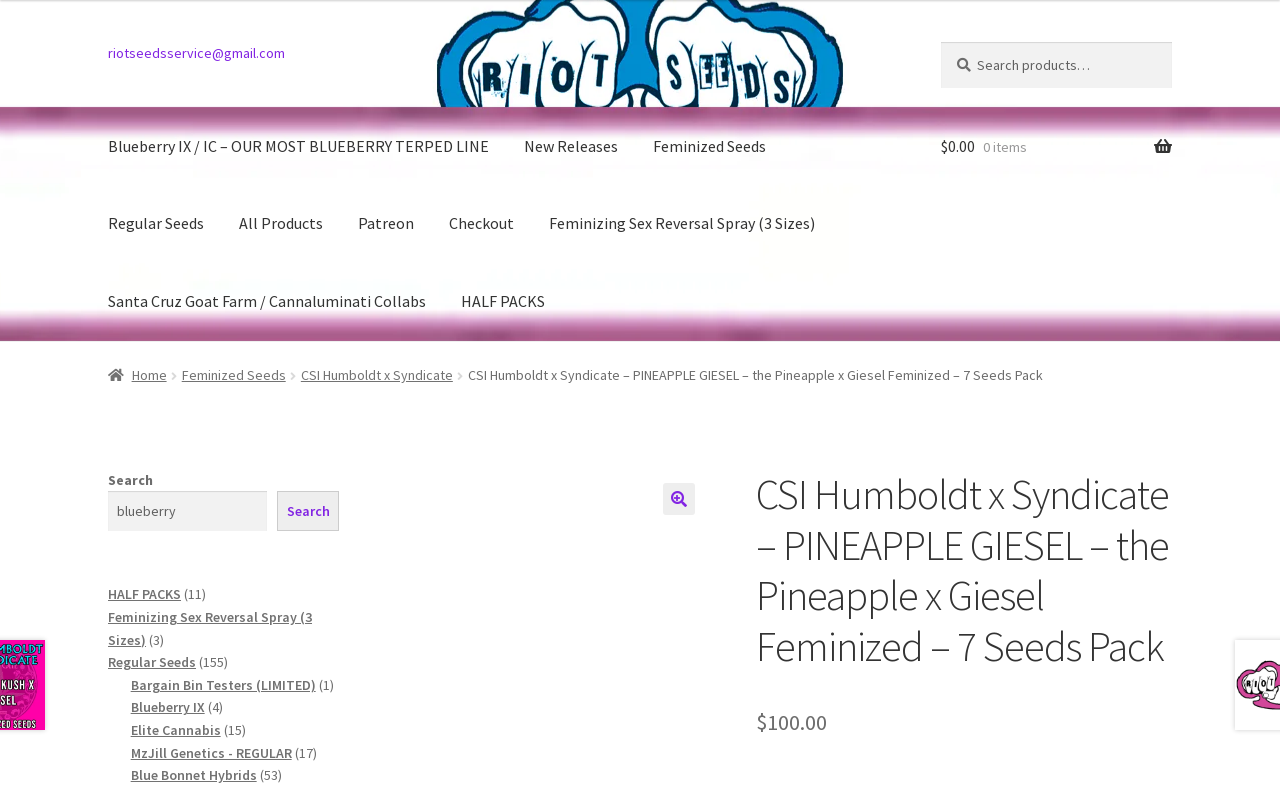What is the category of the 'Feminizing Sex Reversal Spray (3 Sizes)' product?
Please provide an in-depth and detailed response to the question.

The 'Feminizing Sex Reversal Spray (3 Sizes)' product is listed under the 'Feminized Seeds' category, which is a link in the primary navigation section and also a breadcrumb link.